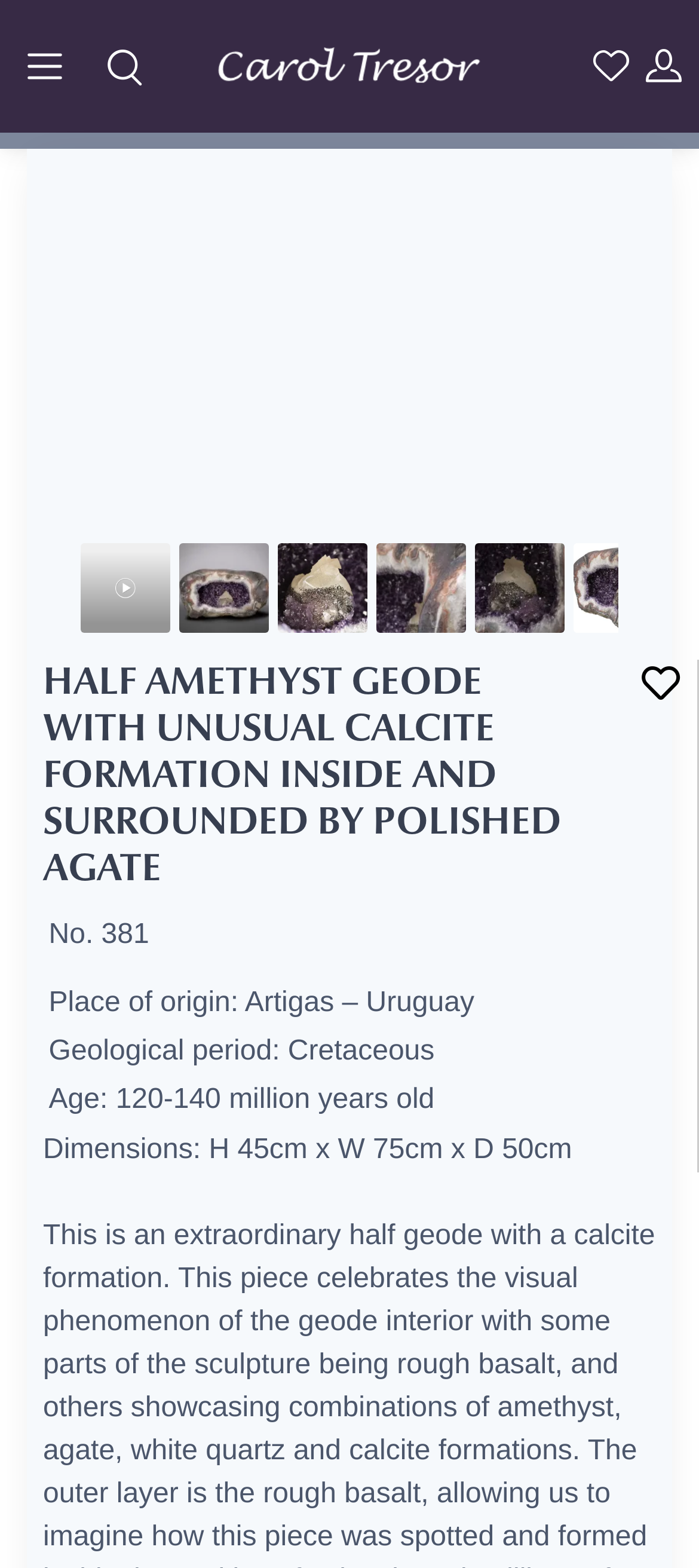What is the age of the geode?
From the details in the image, answer the question comprehensively.

The webpage provides information about the geode, including its age, which is mentioned as '120-140 million years old' in the StaticText element.